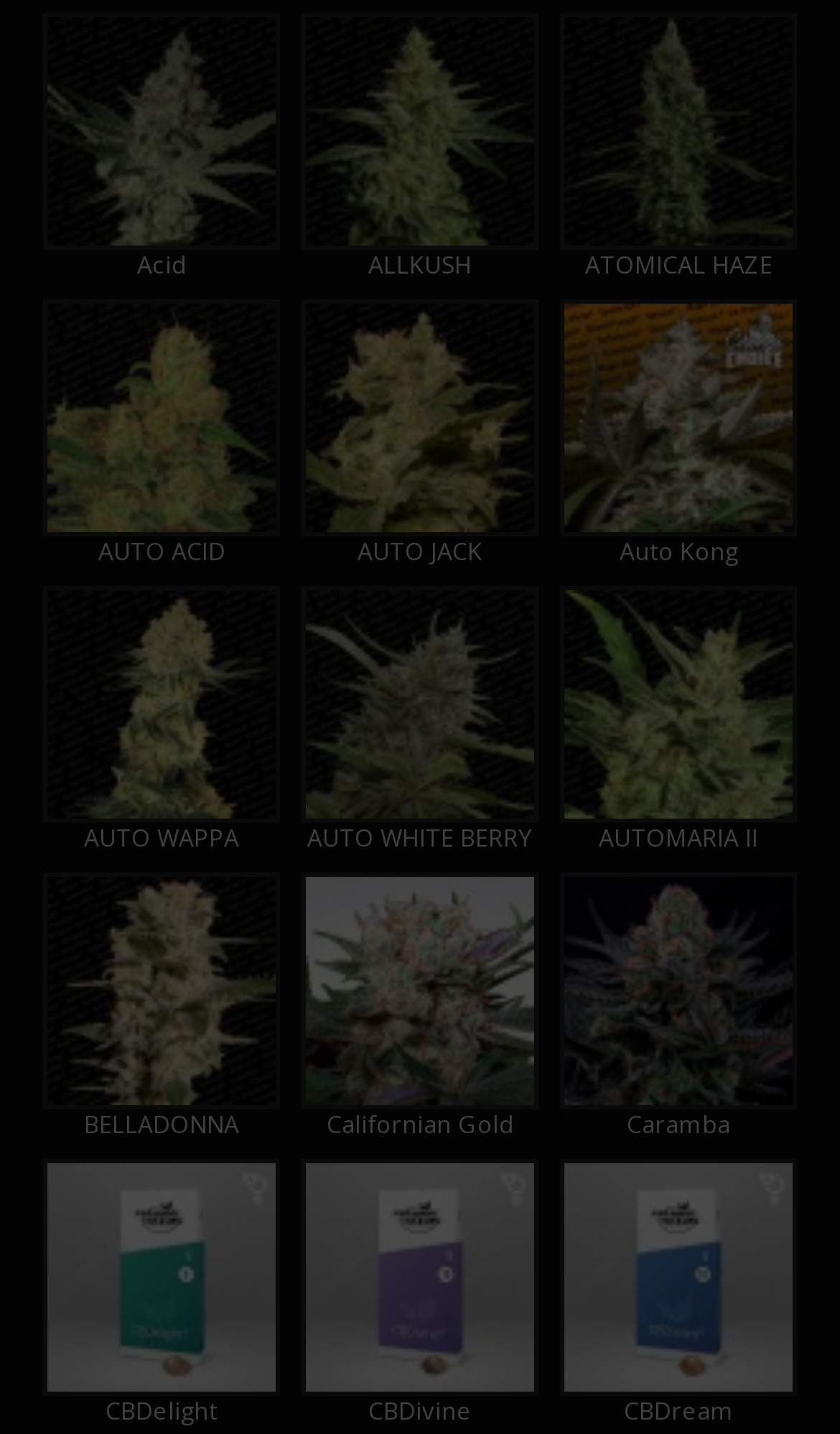Using the webpage screenshot, find the UI element described by AUTOMARIA II. Provide the bounding box coordinates in the format (top-left x, top-left y, bottom-right x, bottom-right y), ensuring all values are floating point numbers between 0 and 1.

[0.667, 0.409, 0.949, 0.596]